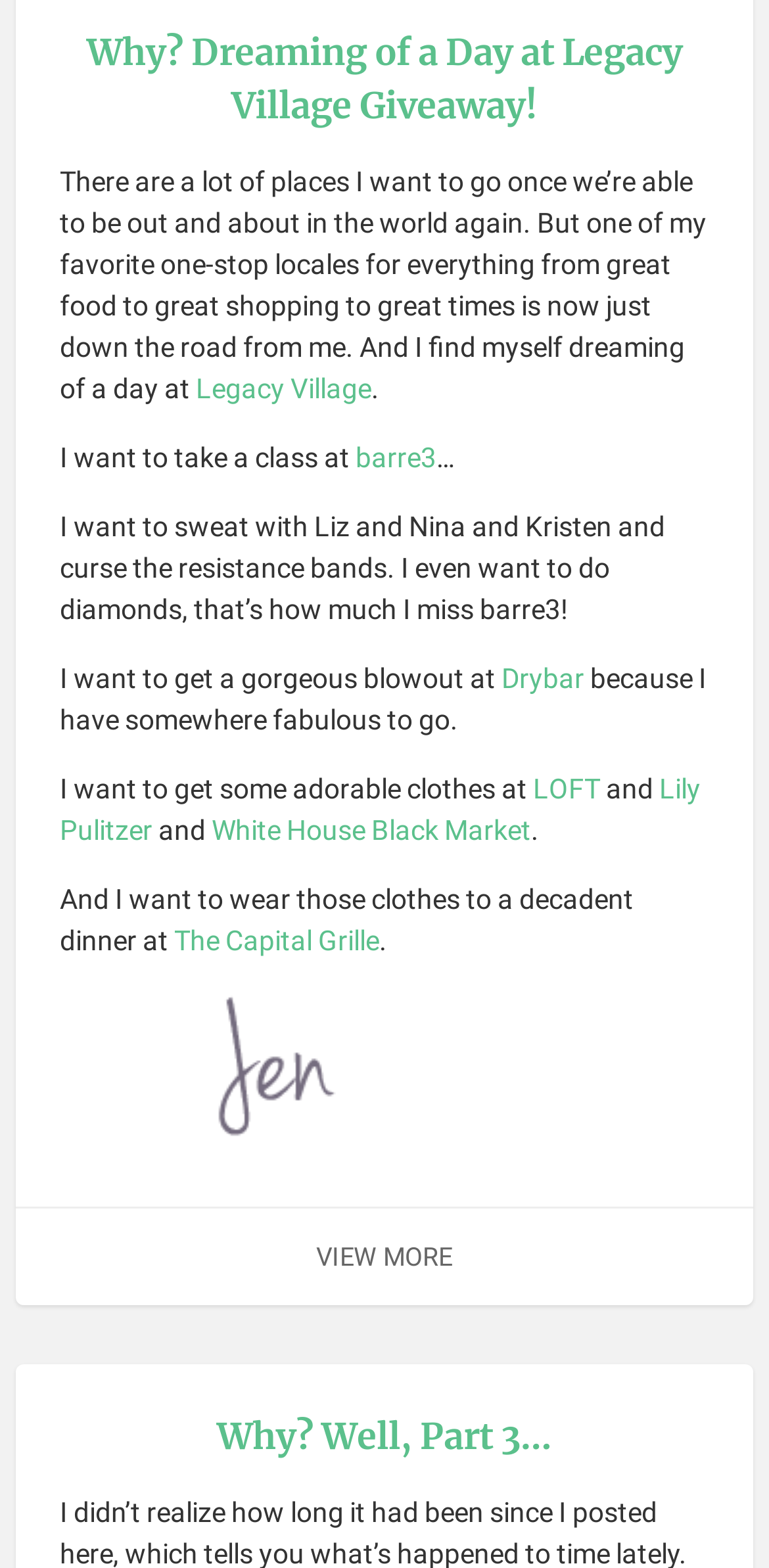What type of restaurant is The Capital Grille?
Please answer the question with a detailed response using the information from the screenshot.

The author mentions wanting to wear their new clothes to a decadent dinner at The Capital Grille, implying that it is a high-end or luxurious restaurant.